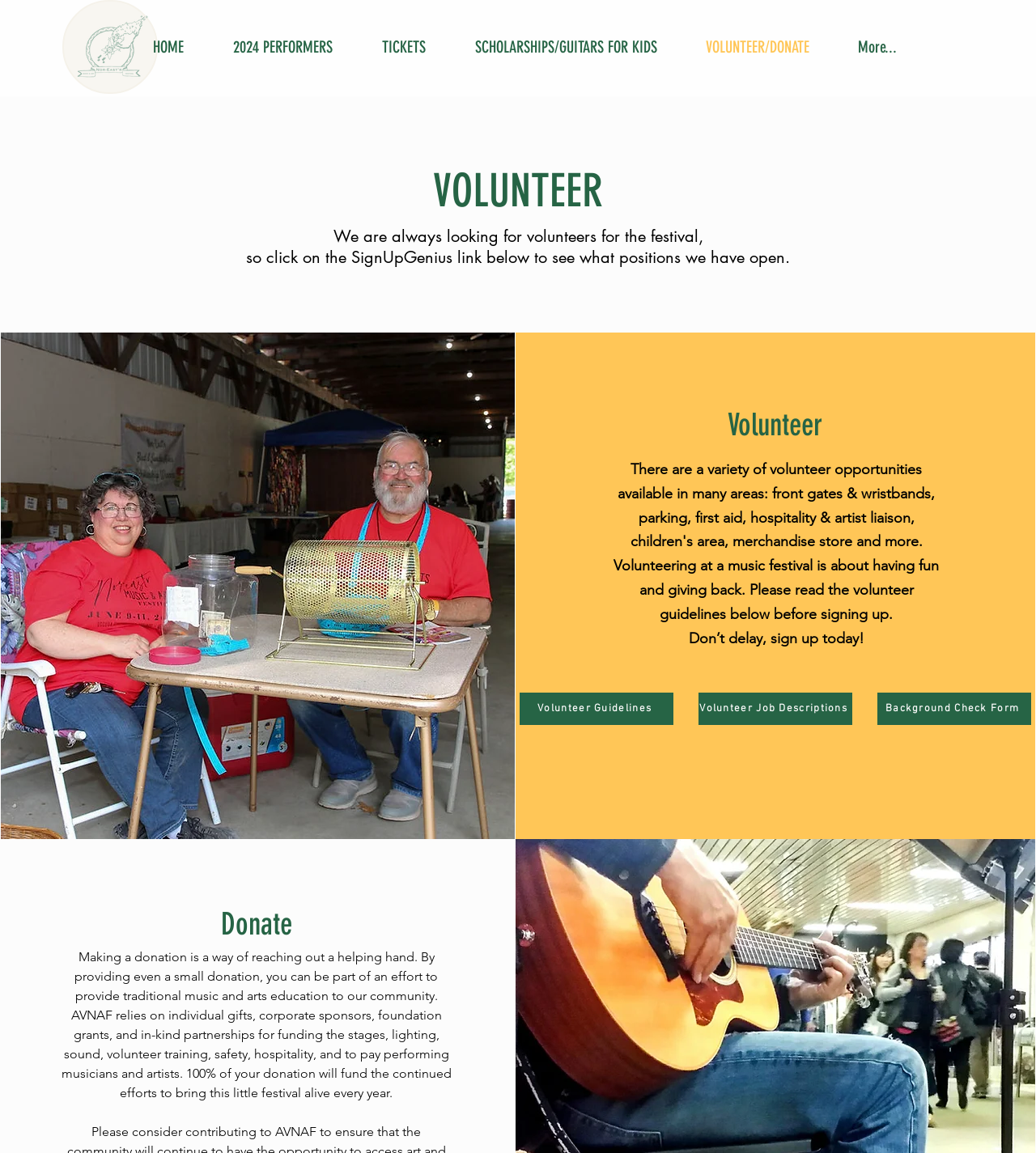Analyze the image and give a detailed response to the question:
How many volunteer opportunities are available?

The webpage mentions that there are a variety of volunteer opportunities available in many areas, including front gates & wristbands, parking, first aid, hospitality & artist liaison. This suggests that there are multiple volunteer opportunities available, but the exact number is not specified.